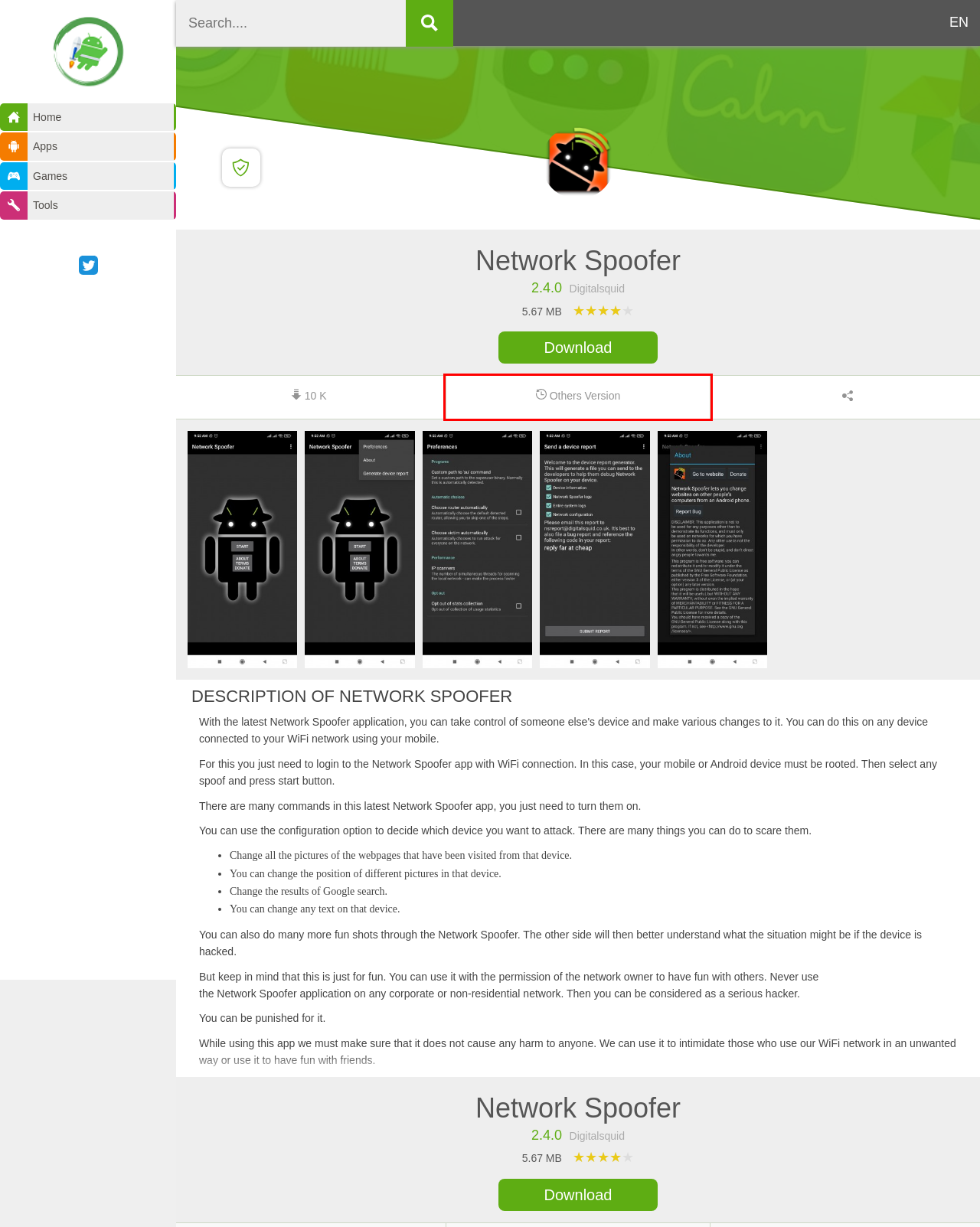Look at the screenshot of a webpage, where a red bounding box highlights an element. Select the best description that matches the new webpage after clicking the highlighted element. Here are the candidates:
A. Network Spoofer APK Old Version Download for Android
B. Download Tools for Android Device - AppsGag
C. You Are Downloading Network Spoofer v2.4.0 APK - AppsGag
D. Download Free Apps and Games for Android - AppsGag
E. DMCA
F. Privacy & Policy - AppsGag
G. Download Games for Android Device - AppsGag
H. Download Apps for Android Device - AppsGag

A